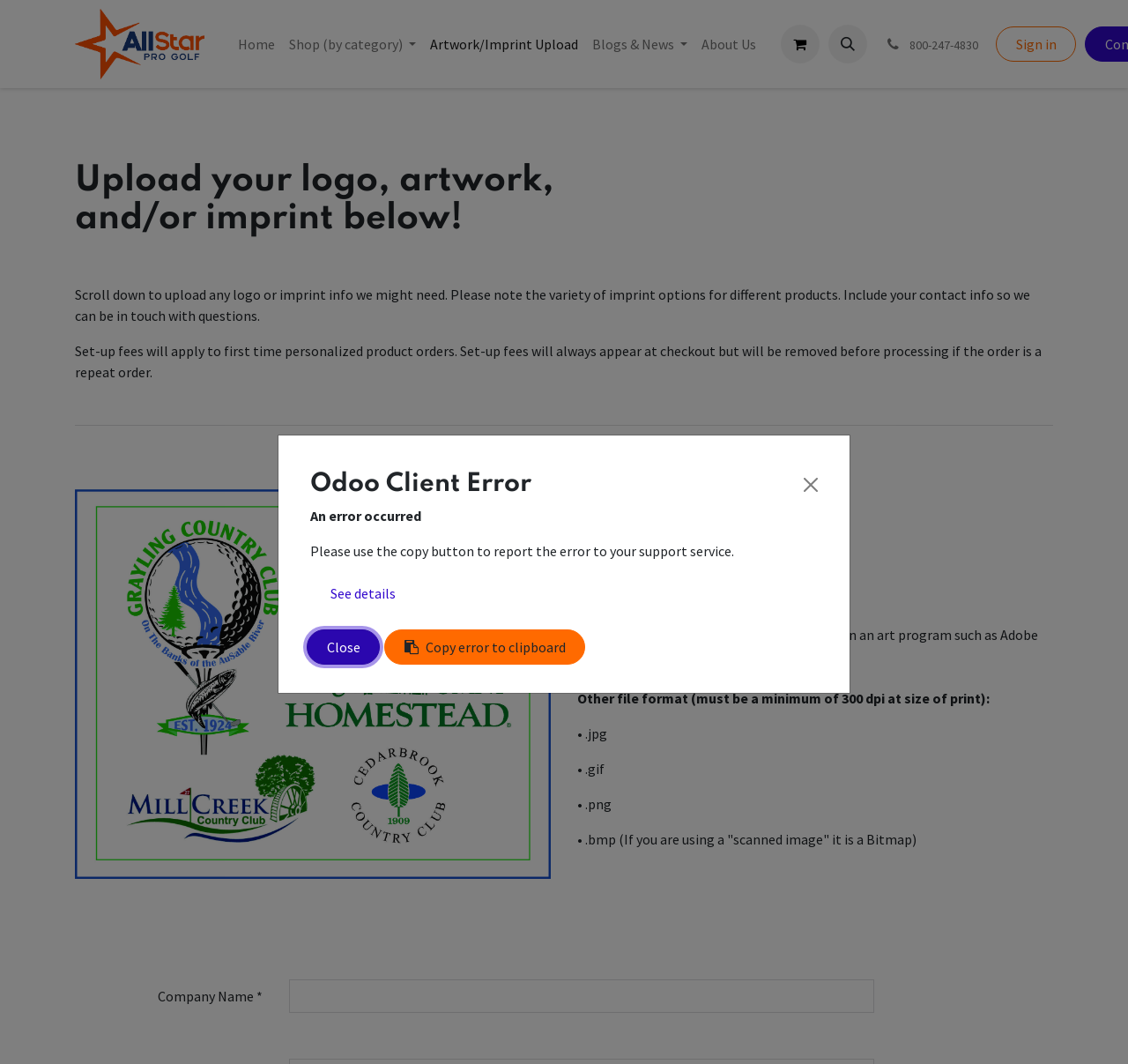Please provide a detailed answer to the question below by examining the image:
What is the purpose of this webpage?

Based on the webpage content, it appears that the purpose of this webpage is to allow users to upload their logo, artwork, and/or imprint for personalized products. The webpage provides guidelines and instructions for uploading files in various formats.